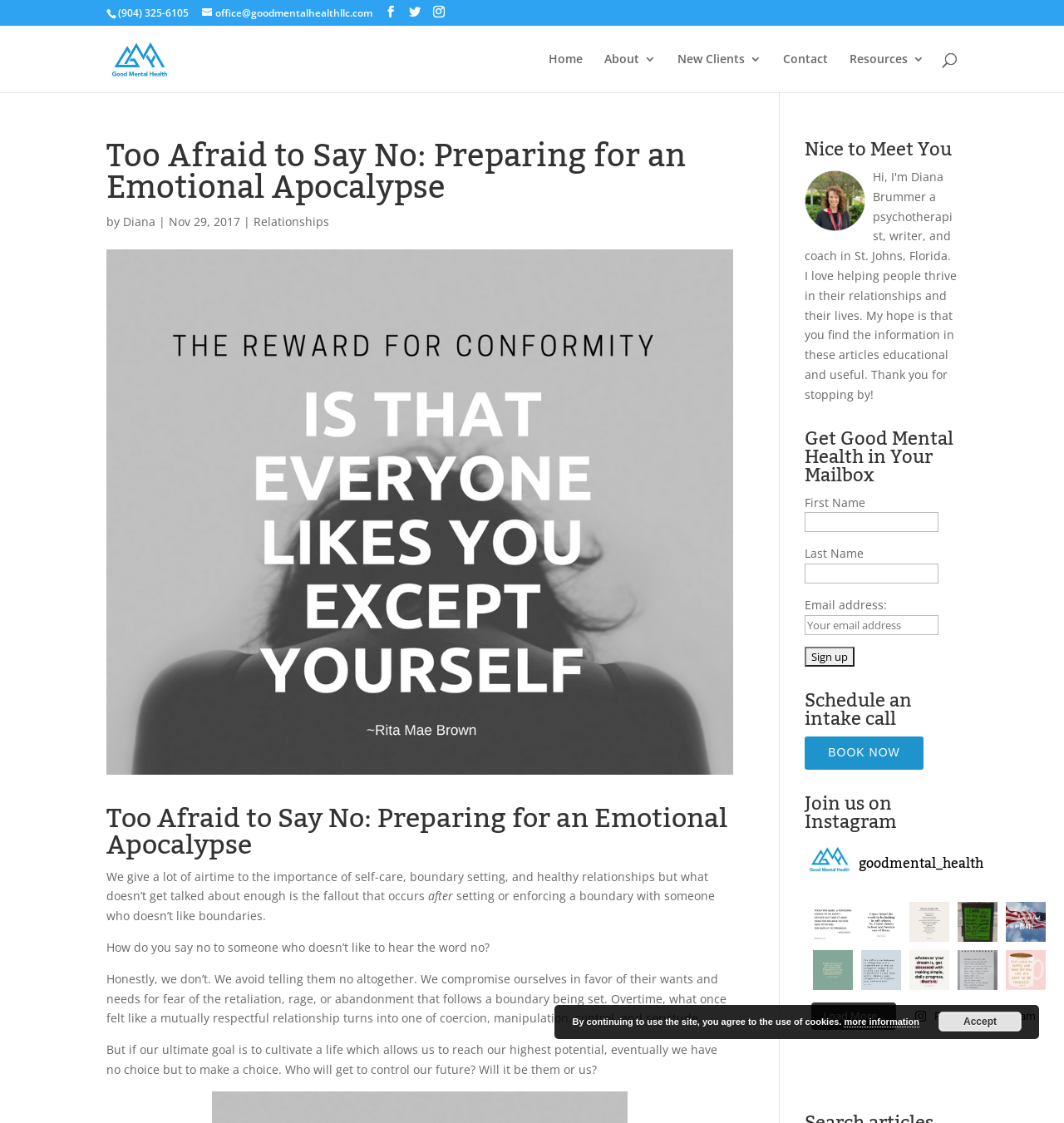Please look at the image and answer the question with a detailed explanation: What is the name of the author of the article?

The name of the author can be found in the link element with the bounding box coordinates [0.116, 0.19, 0.146, 0.204], which reads 'Diana'. This element is located near the heading element, suggesting that Diana is the author of the article.